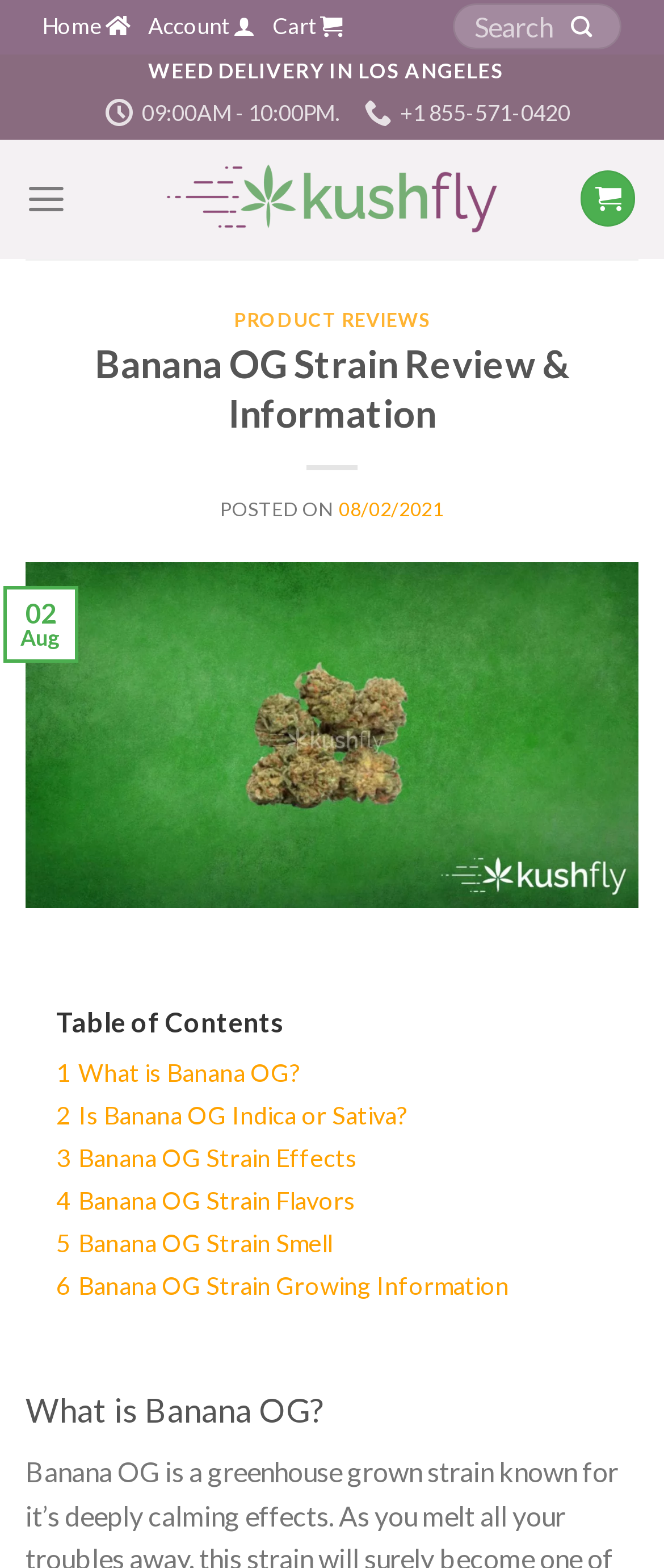Bounding box coordinates are specified in the format (top-left x, top-left y, bottom-right x, bottom-right y). All values are floating point numbers bounded between 0 and 1. Please provide the bounding box coordinate of the region this sentence describes: title="Cart"

[0.876, 0.109, 0.958, 0.145]